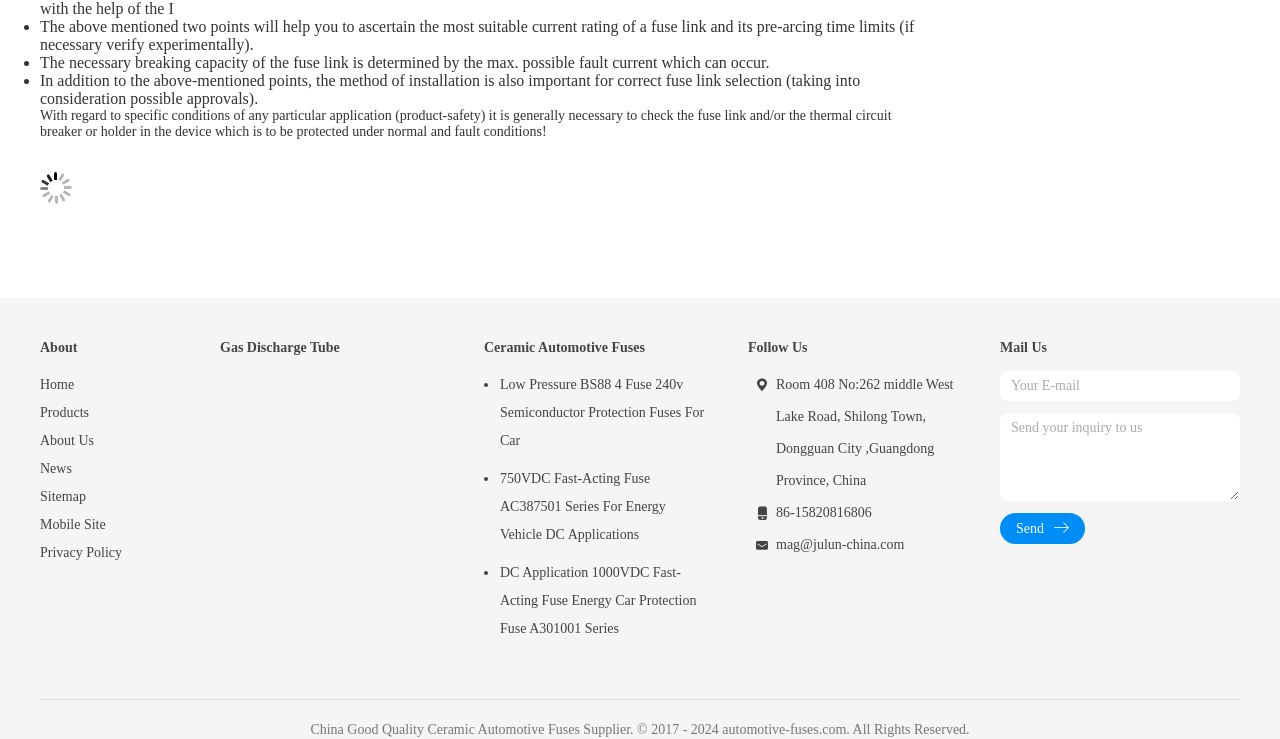Based on the description "parent_node: Search name="s"", find the bounding box of the specified UI element.

None